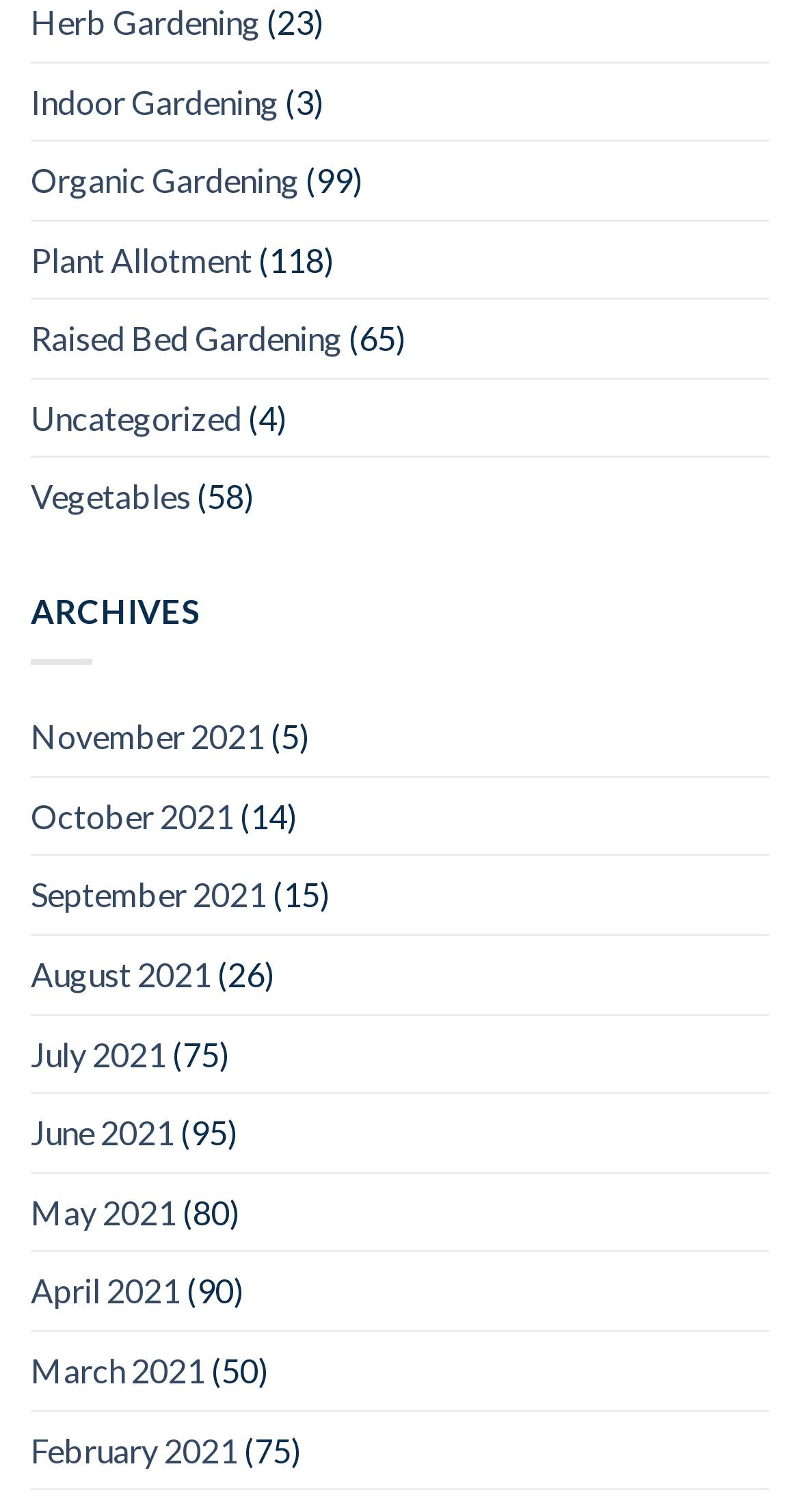Determine the bounding box coordinates of the clickable element to achieve the following action: 'Click on Indoor Gardening'. Provide the coordinates as four float values between 0 and 1, formatted as [left, top, right, bottom].

[0.038, 0.041, 0.349, 0.092]